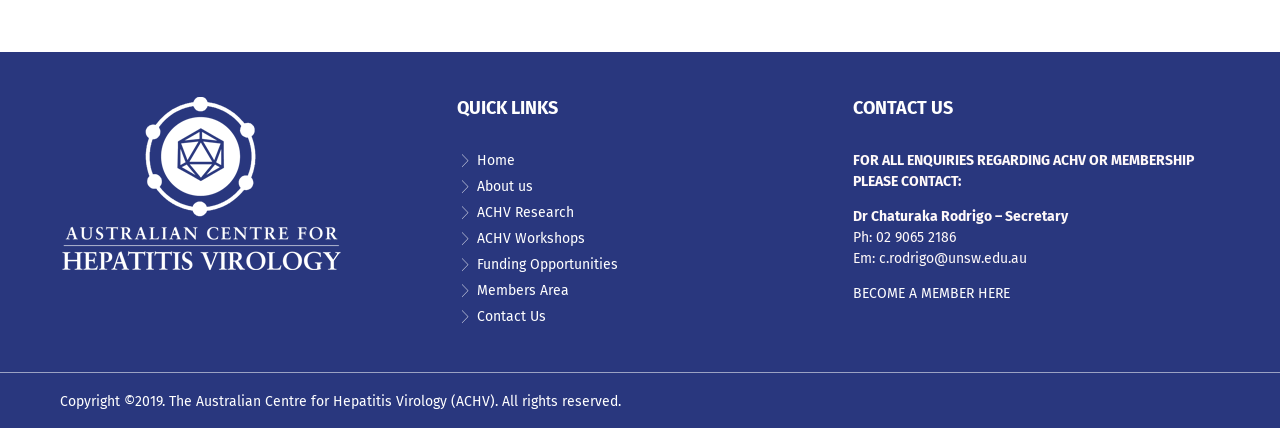Please identify the bounding box coordinates of the area that needs to be clicked to fulfill the following instruction: "Become a member."

[0.667, 0.666, 0.789, 0.706]